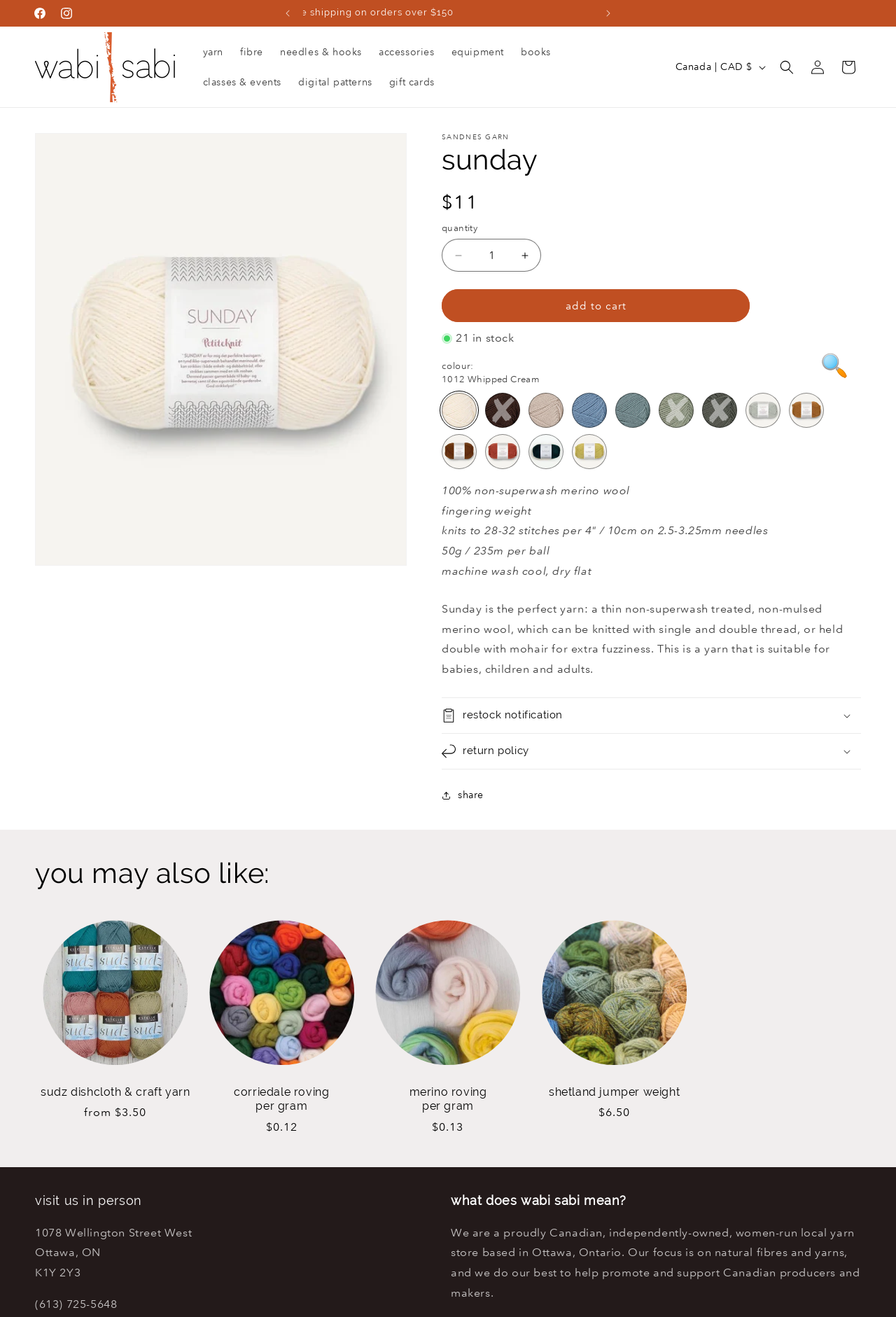Carefully examine the image and provide an in-depth answer to the question: What is the price of the yarn?

The price of the yarn can be found in the StaticText '$11' with bounding box coordinates [0.493, 0.145, 0.534, 0.162].